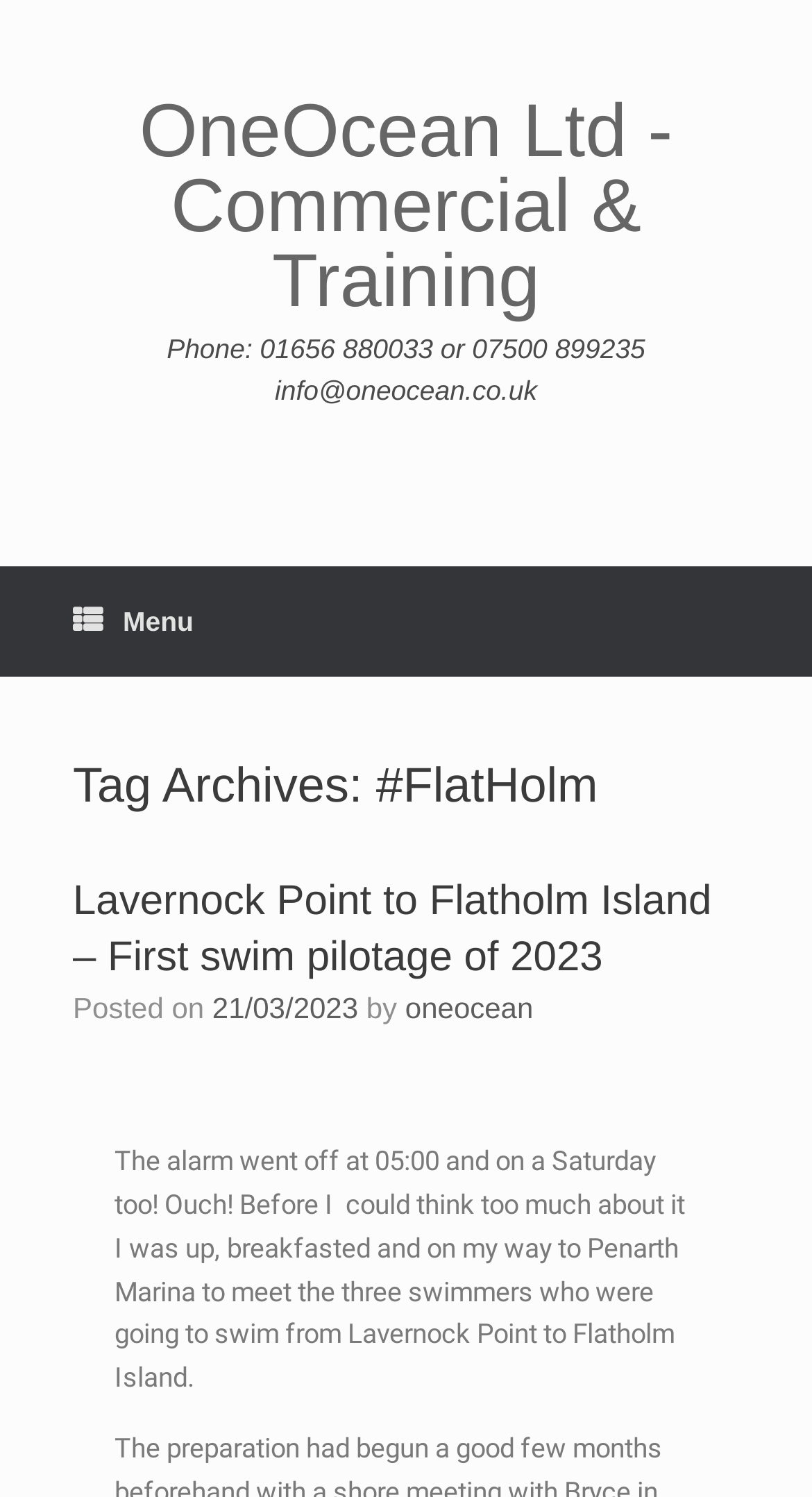Predict the bounding box of the UI element based on the description: "Toggle navigation". The coordinates should be four float numbers between 0 and 1, formatted as [left, top, right, bottom].

None